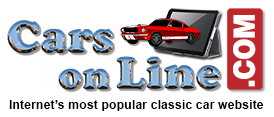What does the logo symbolize?
Please use the image to deliver a detailed and complete answer.

The logo includes a vintage red car in front of a sleek black laptop, symbolizing the intersection of classic cars and modern technology, as described in the caption.